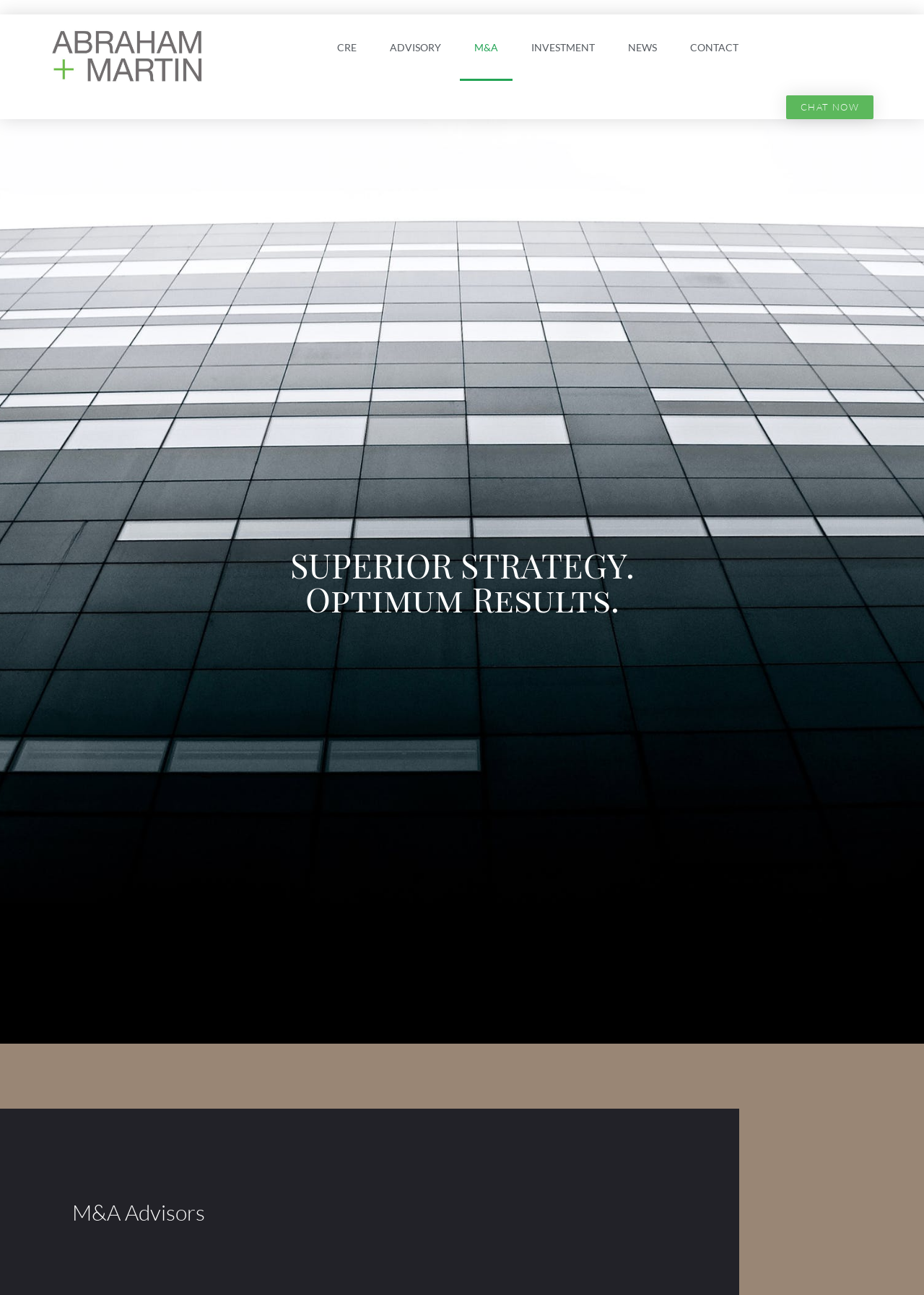What is the tone of the webpage?
From the screenshot, provide a brief answer in one word or phrase.

Professional